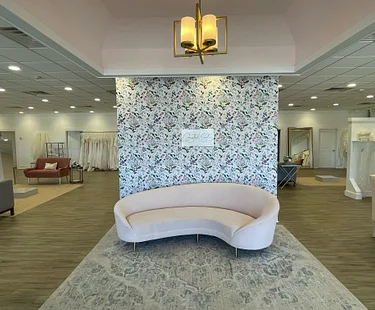Provide a short answer to the following question with just one word or phrase: What type of flooring is featured in the room?

Rustic wood finish